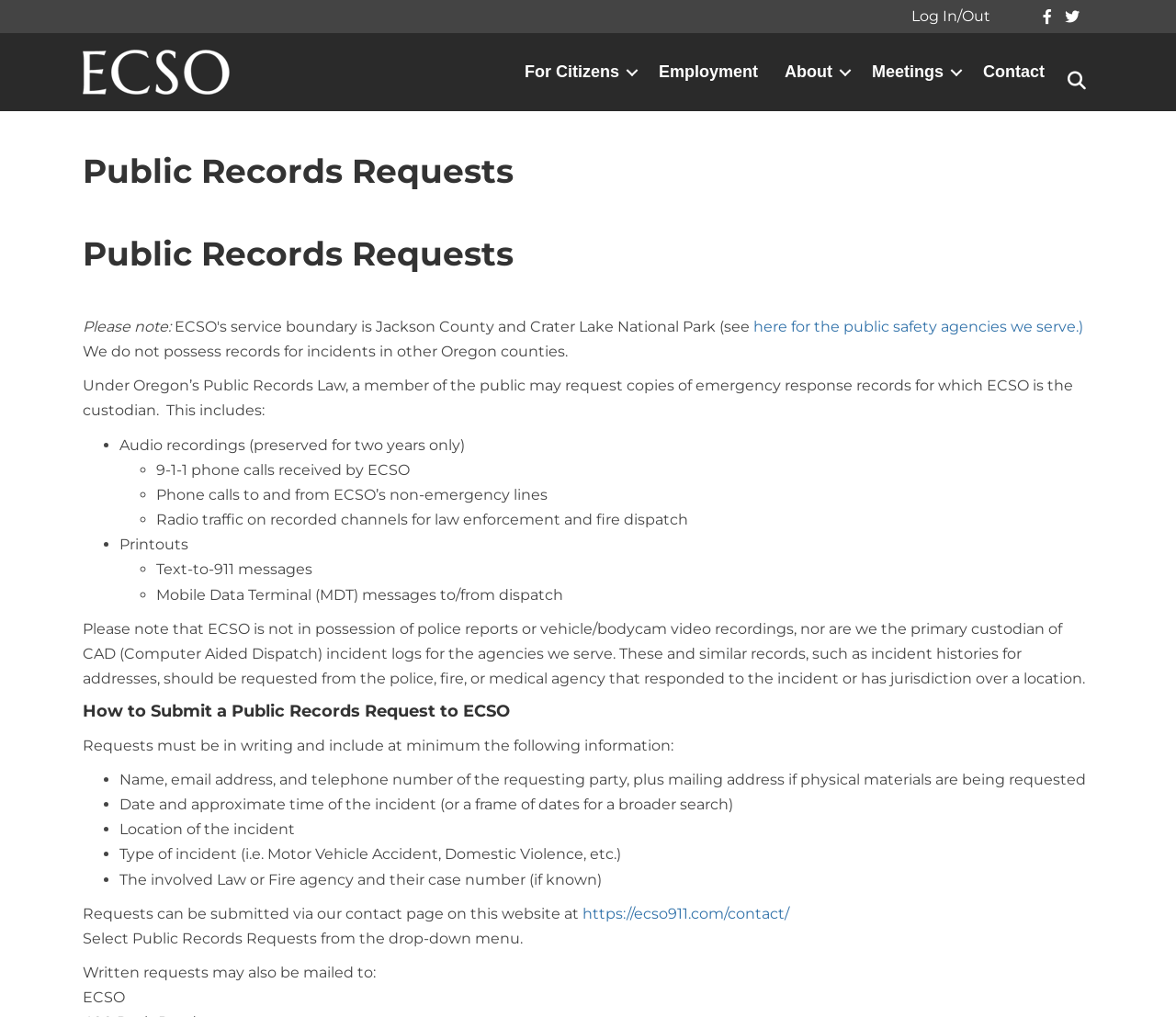Utilize the information from the image to answer the question in detail:
What type of records can be requested from ECSO?

According to the webpage, ECSO is the custodian of emergency response records, which include audio recordings, 9-1-1 phone calls, phone calls to and from ECSO's non-emergency lines, radio traffic on recorded channels, printouts, text-to-911 messages, and Mobile Data Terminal messages.